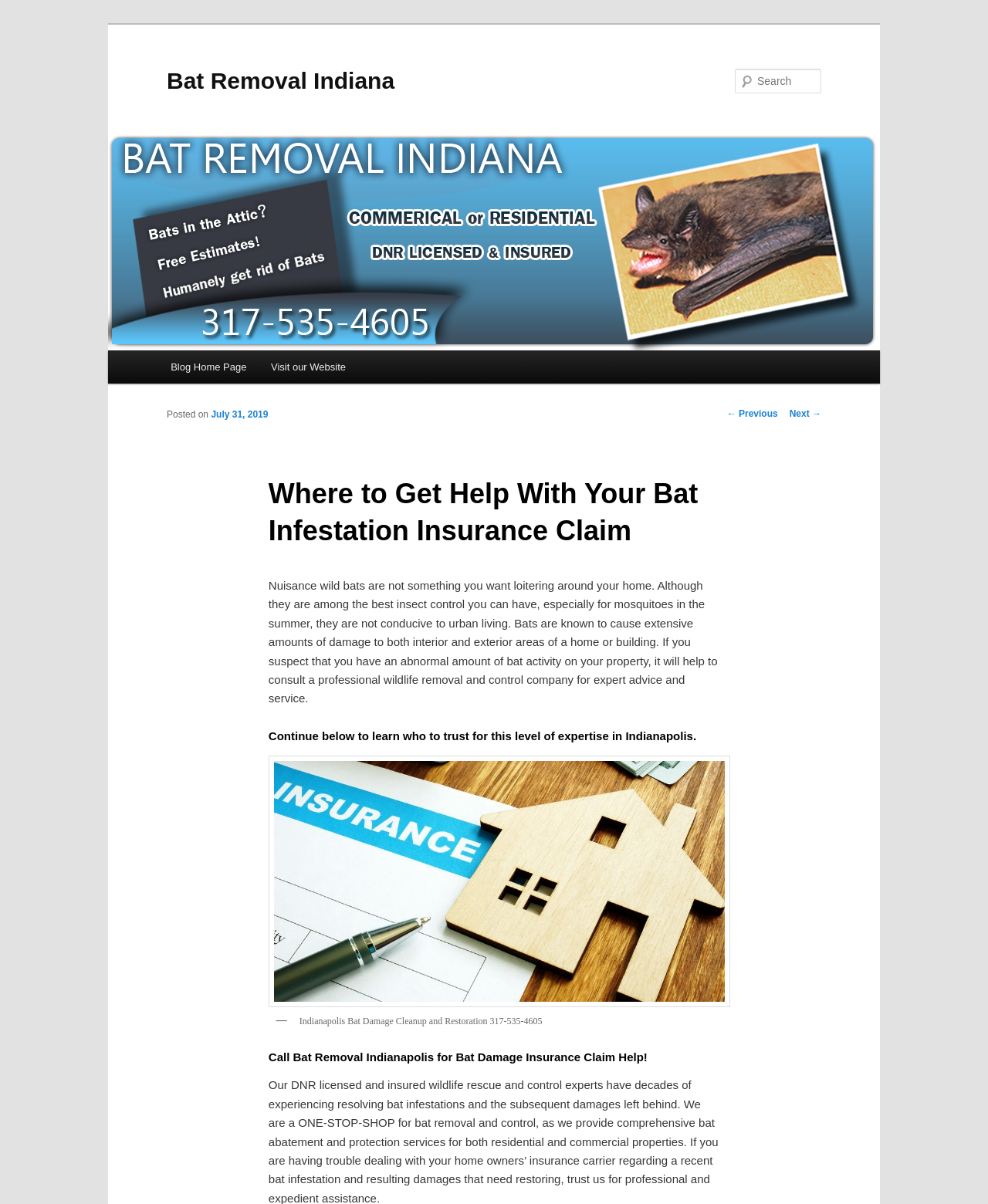Please mark the bounding box coordinates of the area that should be clicked to carry out the instruction: "Get help with bat infestation insurance claim".

[0.272, 0.87, 0.728, 0.886]